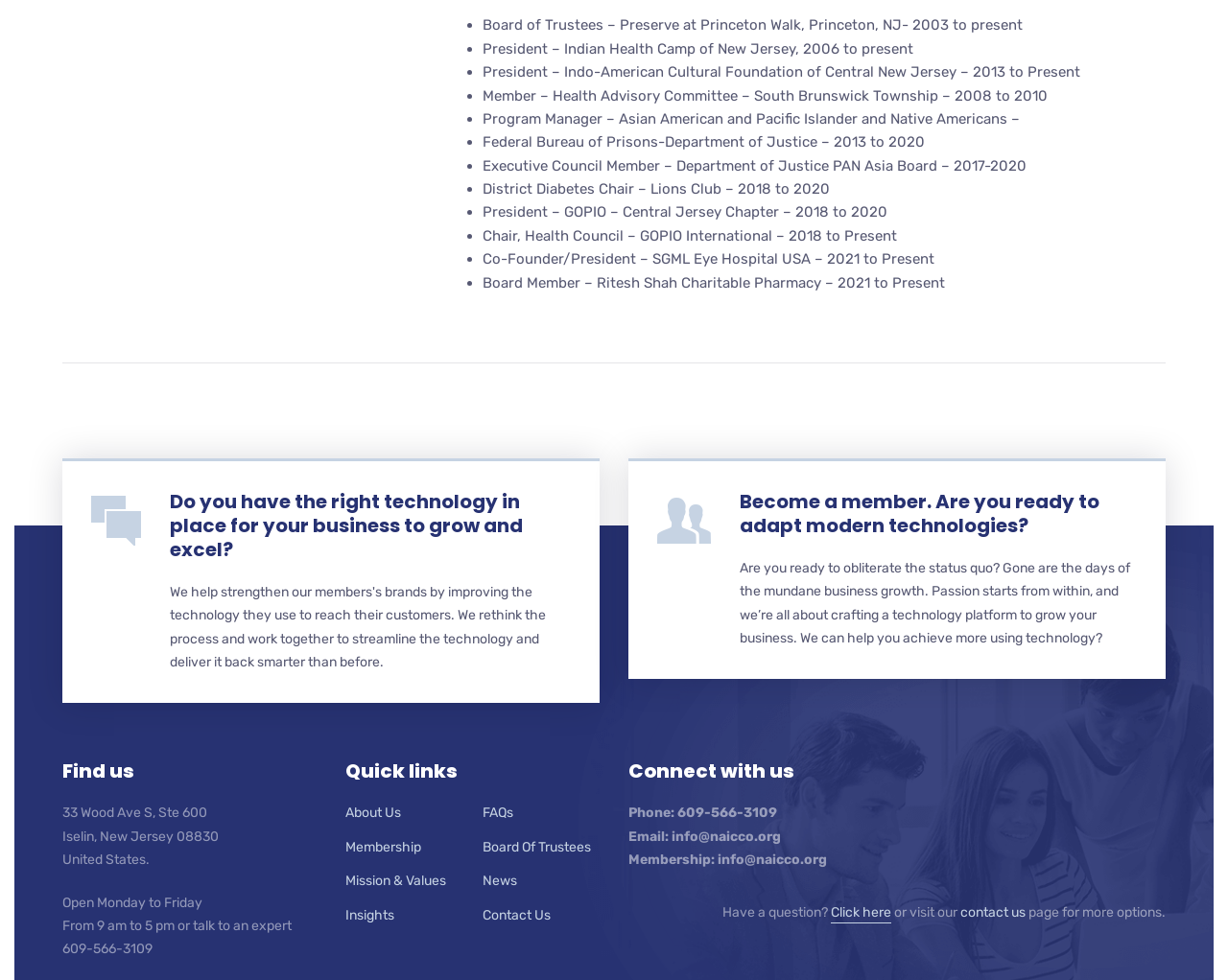Find and specify the bounding box coordinates that correspond to the clickable region for the instruction: "Read about the mission and values".

[0.281, 0.89, 0.363, 0.909]